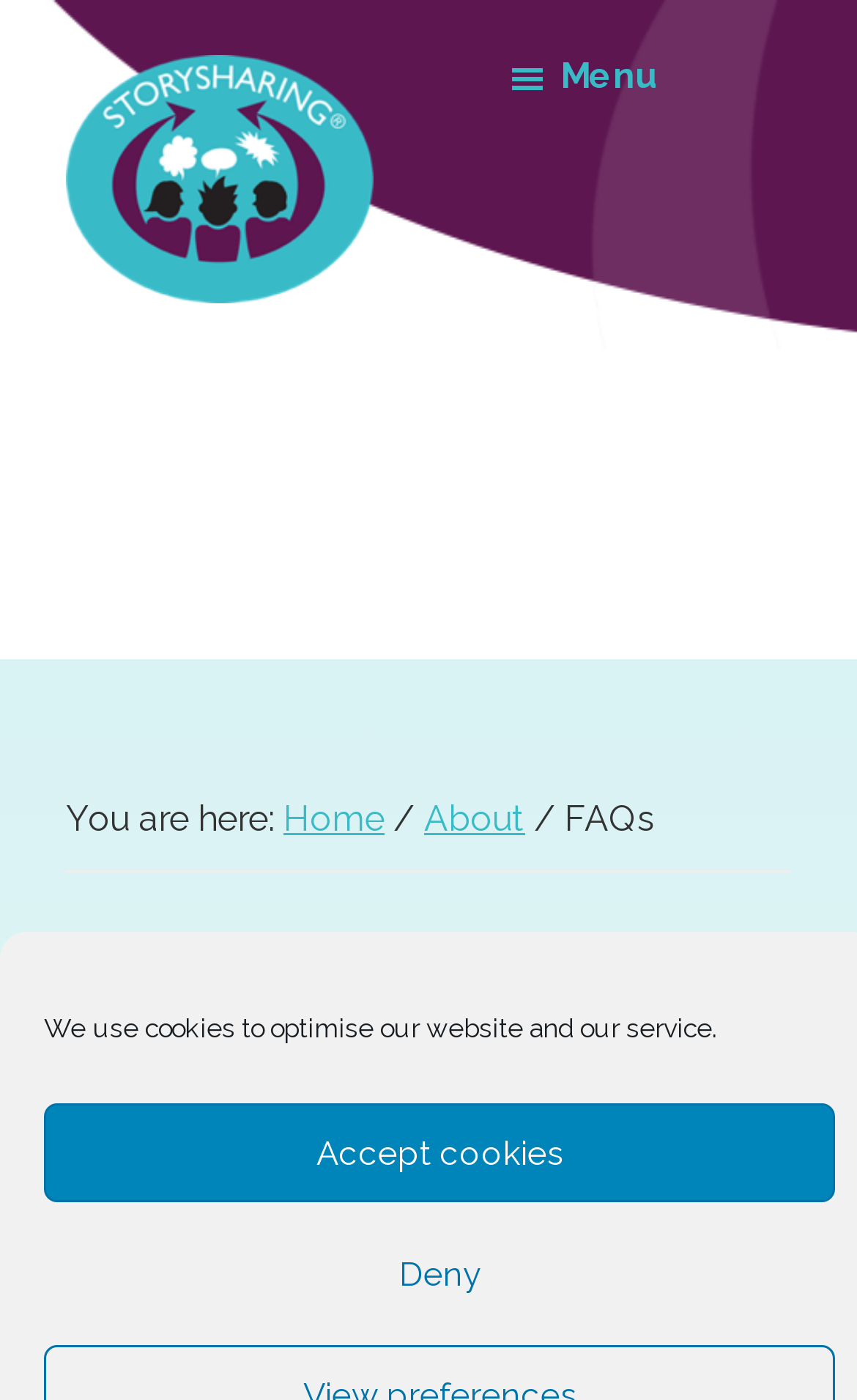What is the main purpose of Storysharing?
Please use the visual content to give a single word or phrase answer.

Enable people to share stories